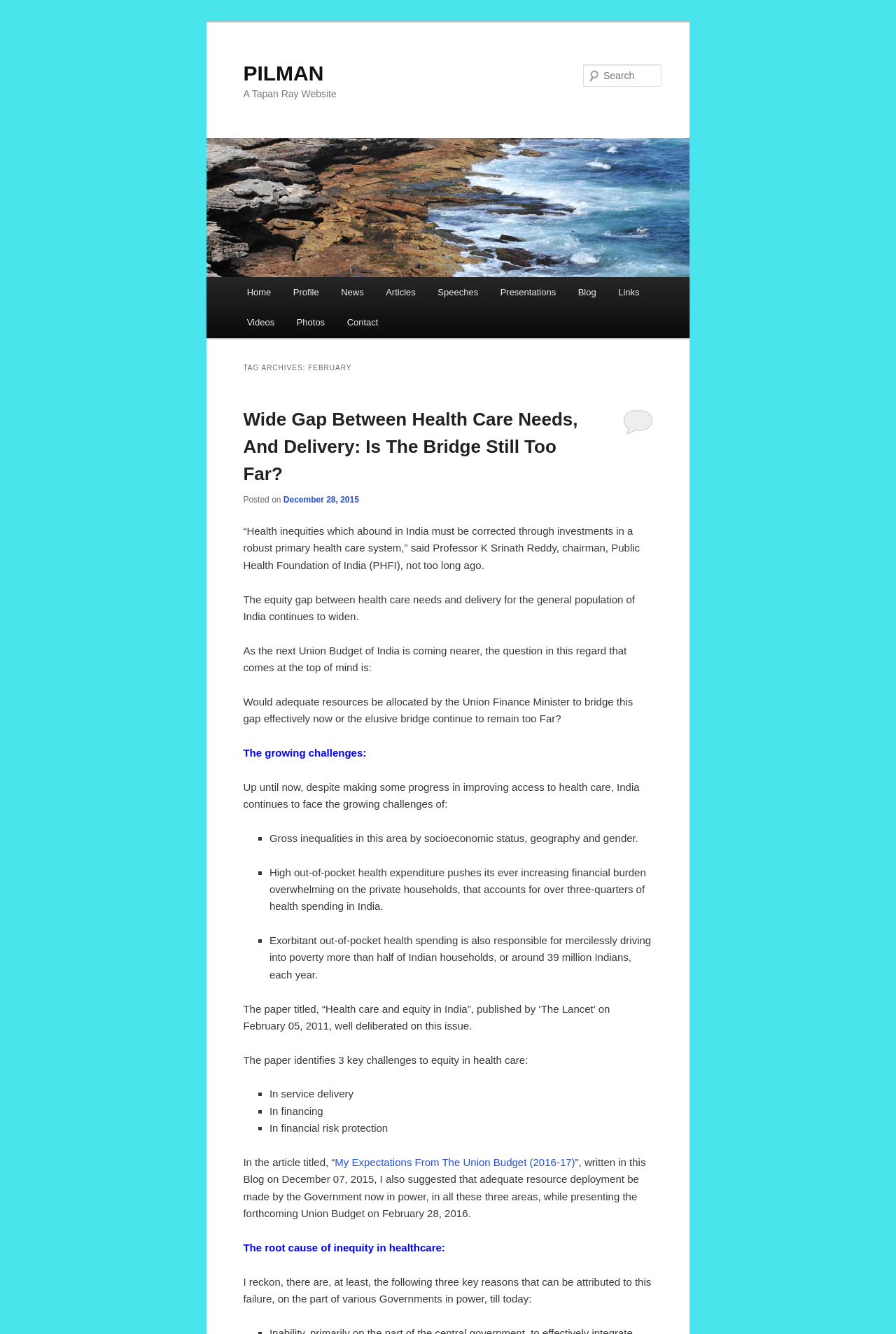Use a single word or phrase to answer the following:
What is the main topic of the article?

Health care needs and delivery